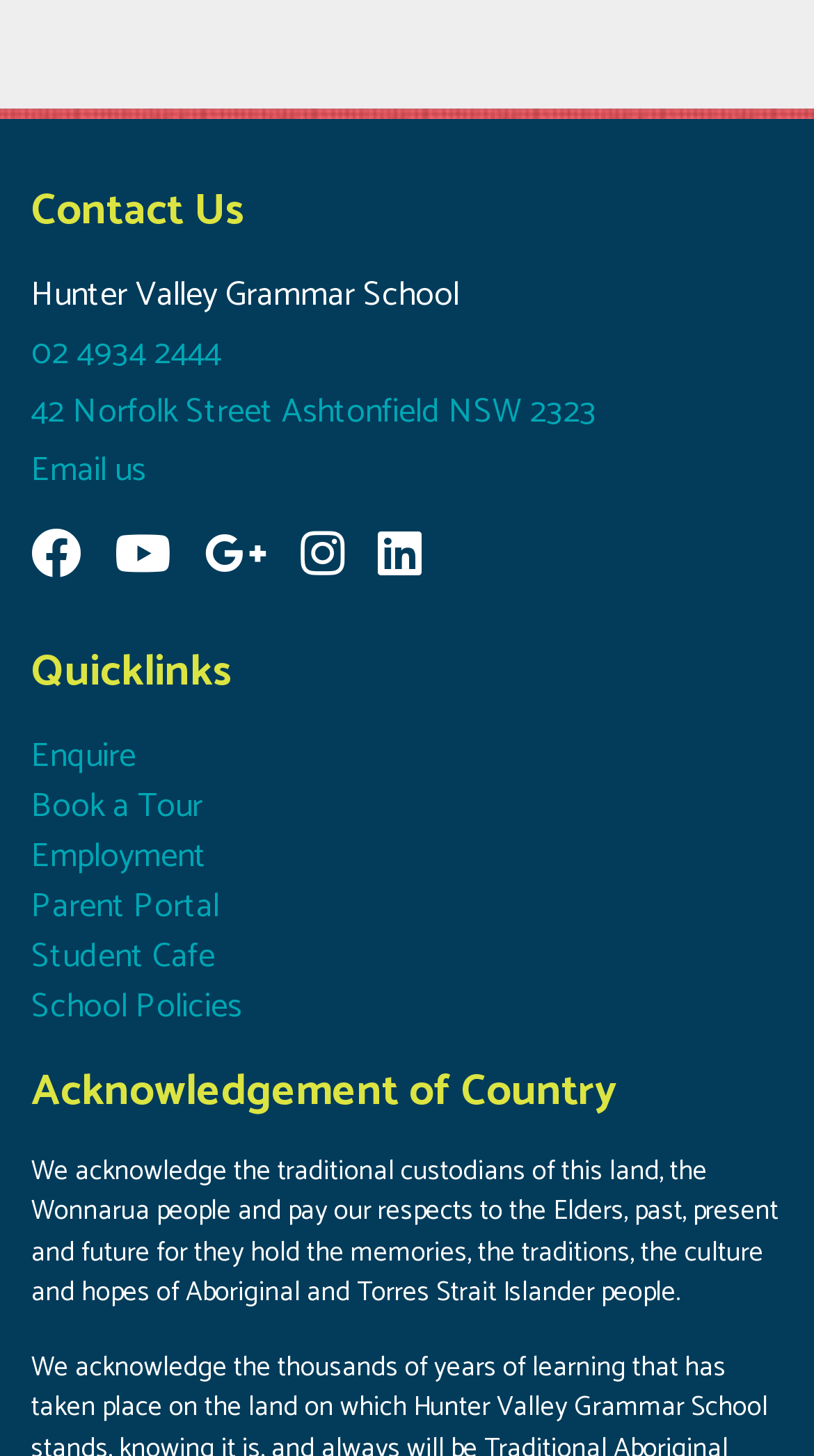Locate the bounding box coordinates of the UI element described by: "Enquire". Provide the coordinates as four float numbers between 0 and 1, formatted as [left, top, right, bottom].

[0.038, 0.503, 0.962, 0.537]